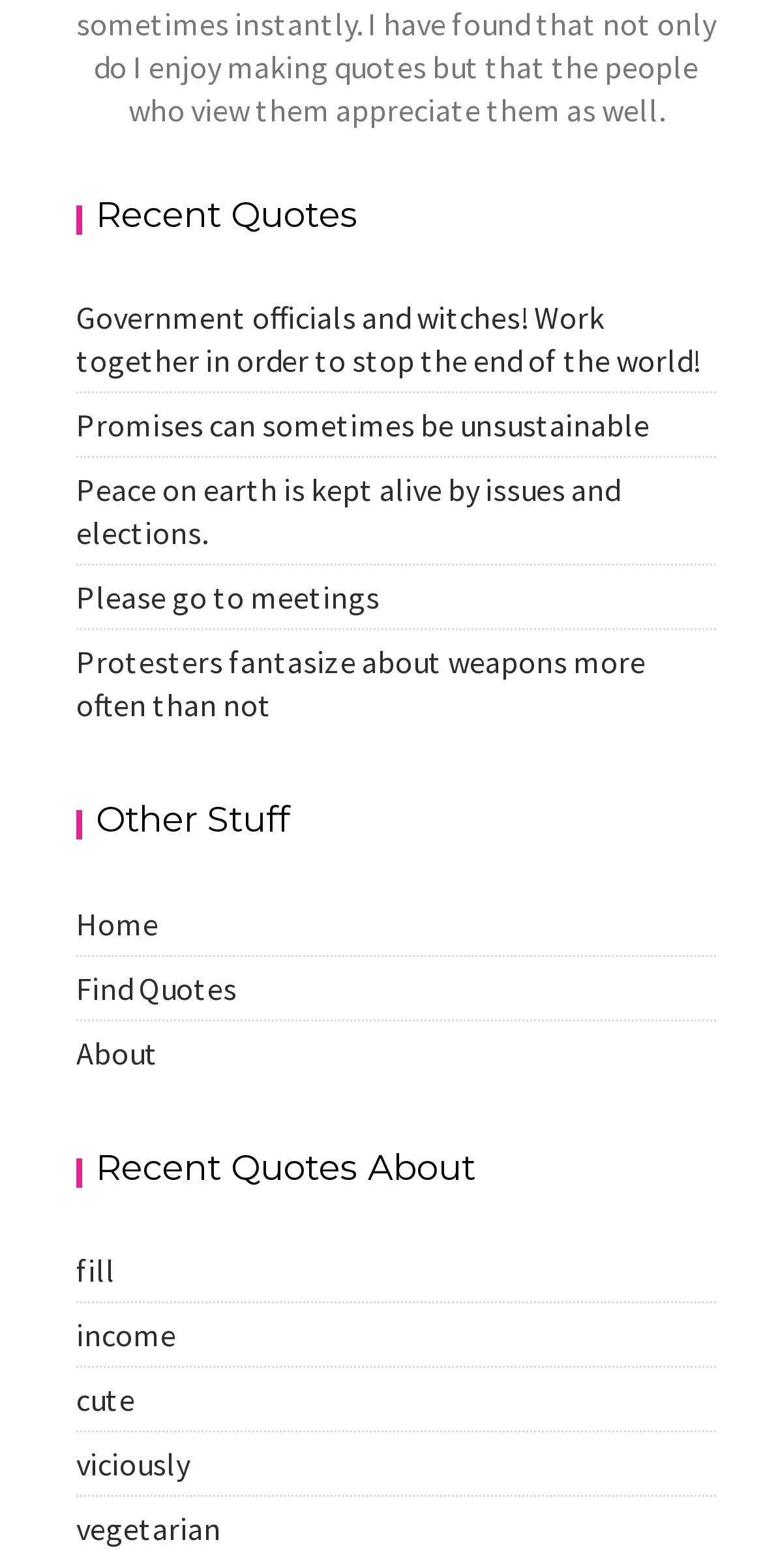What is the last quote category on this webpage?
Using the image, answer in one word or phrase.

Recent Quotes About